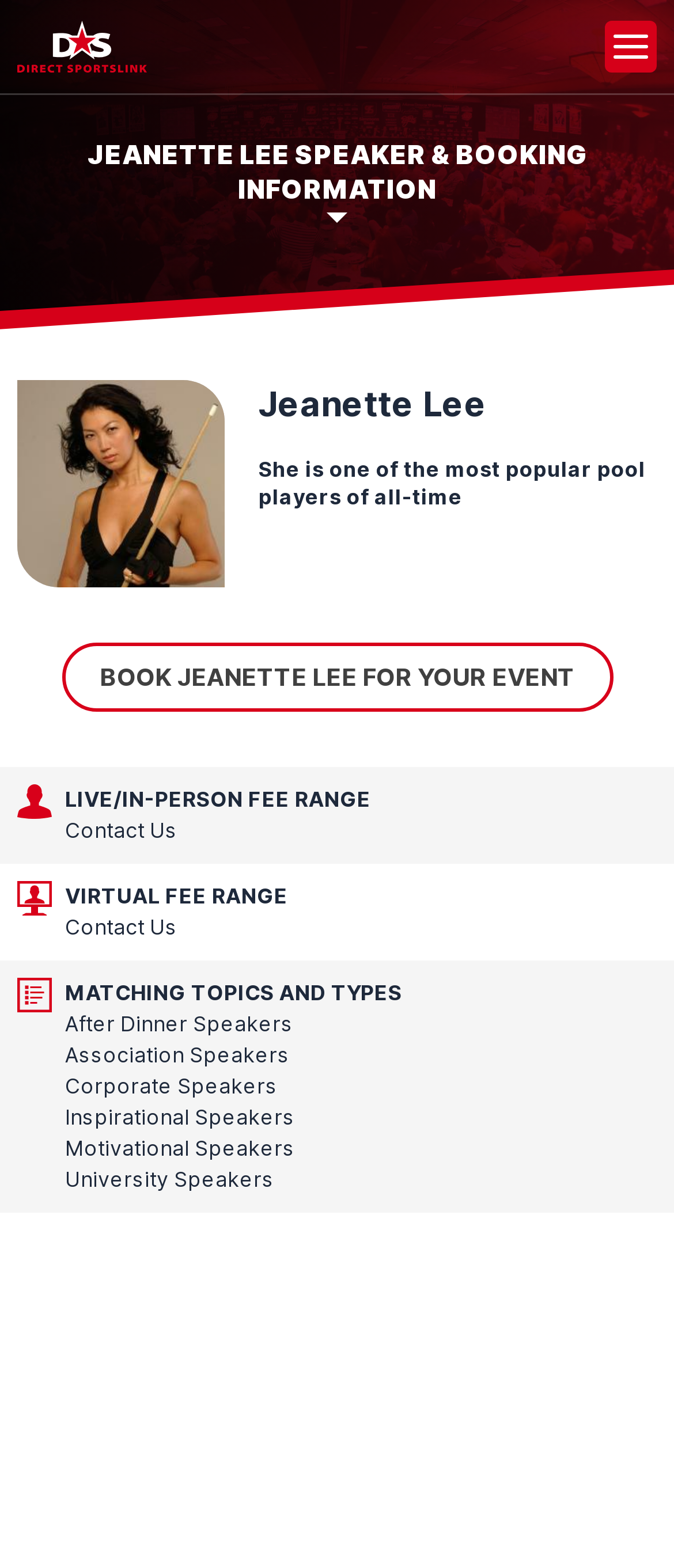What is the nickname of Jeanette Lee?
Provide a one-word or short-phrase answer based on the image.

The Black Widow